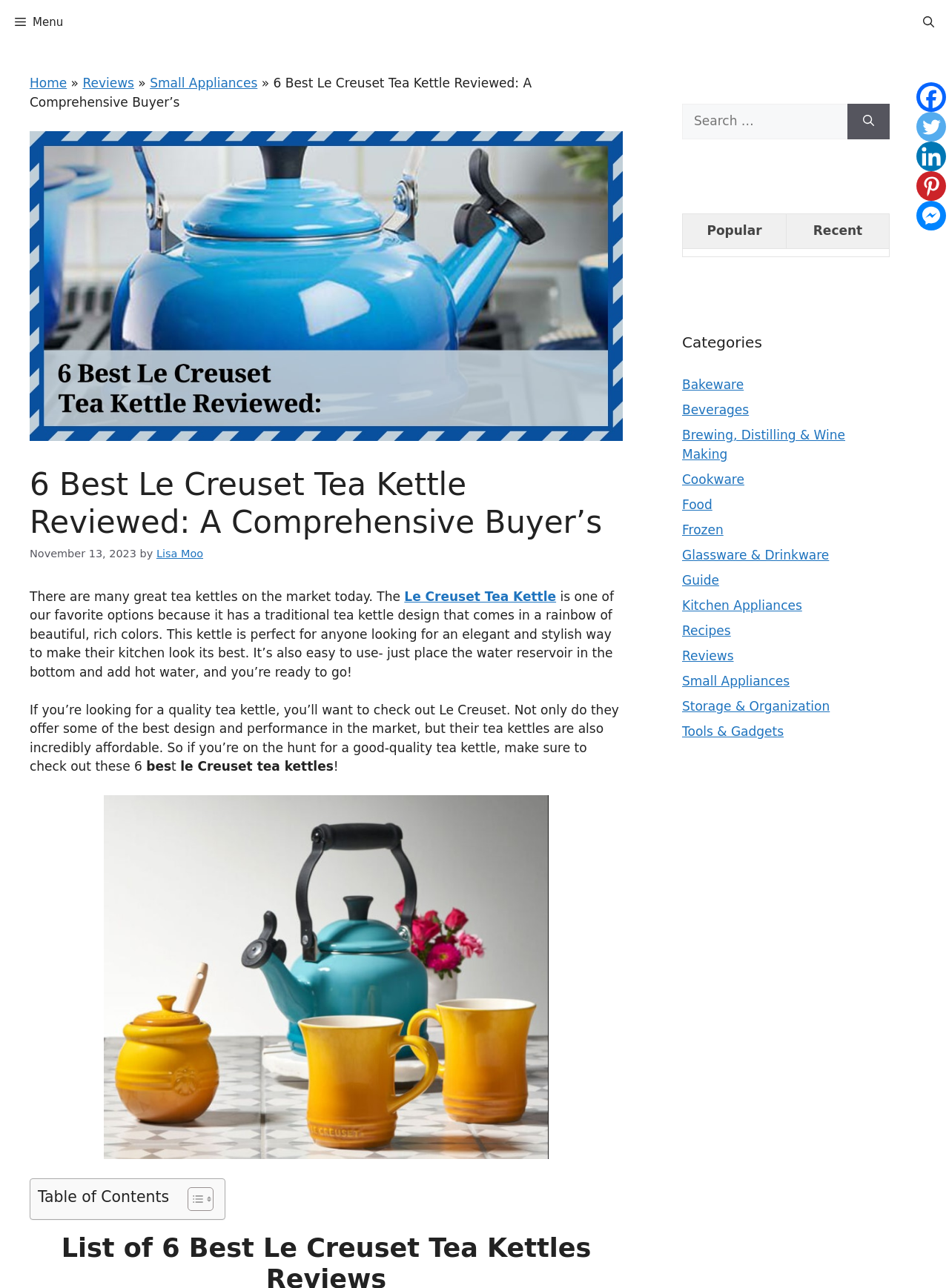Please determine the bounding box coordinates of the element to click in order to execute the following instruction: "Open the menu". The coordinates should be four float numbers between 0 and 1, specified as [left, top, right, bottom].

[0.0, 0.0, 0.082, 0.035]